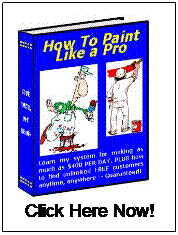What is the call-to-action?
Based on the screenshot, provide a one-word or short-phrase response.

Click Here Now!